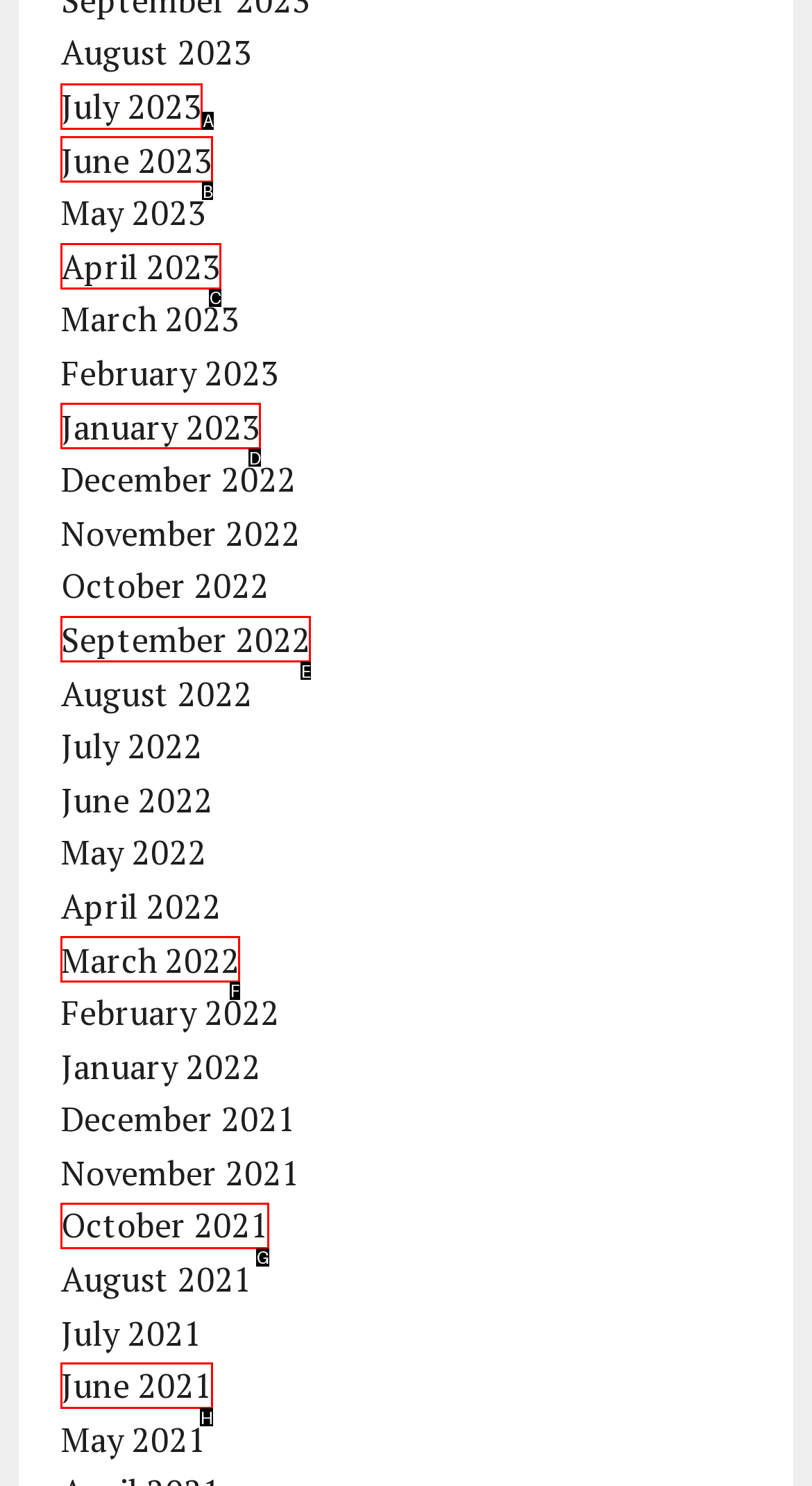To achieve the task: browse June 2021, indicate the letter of the correct choice from the provided options.

H